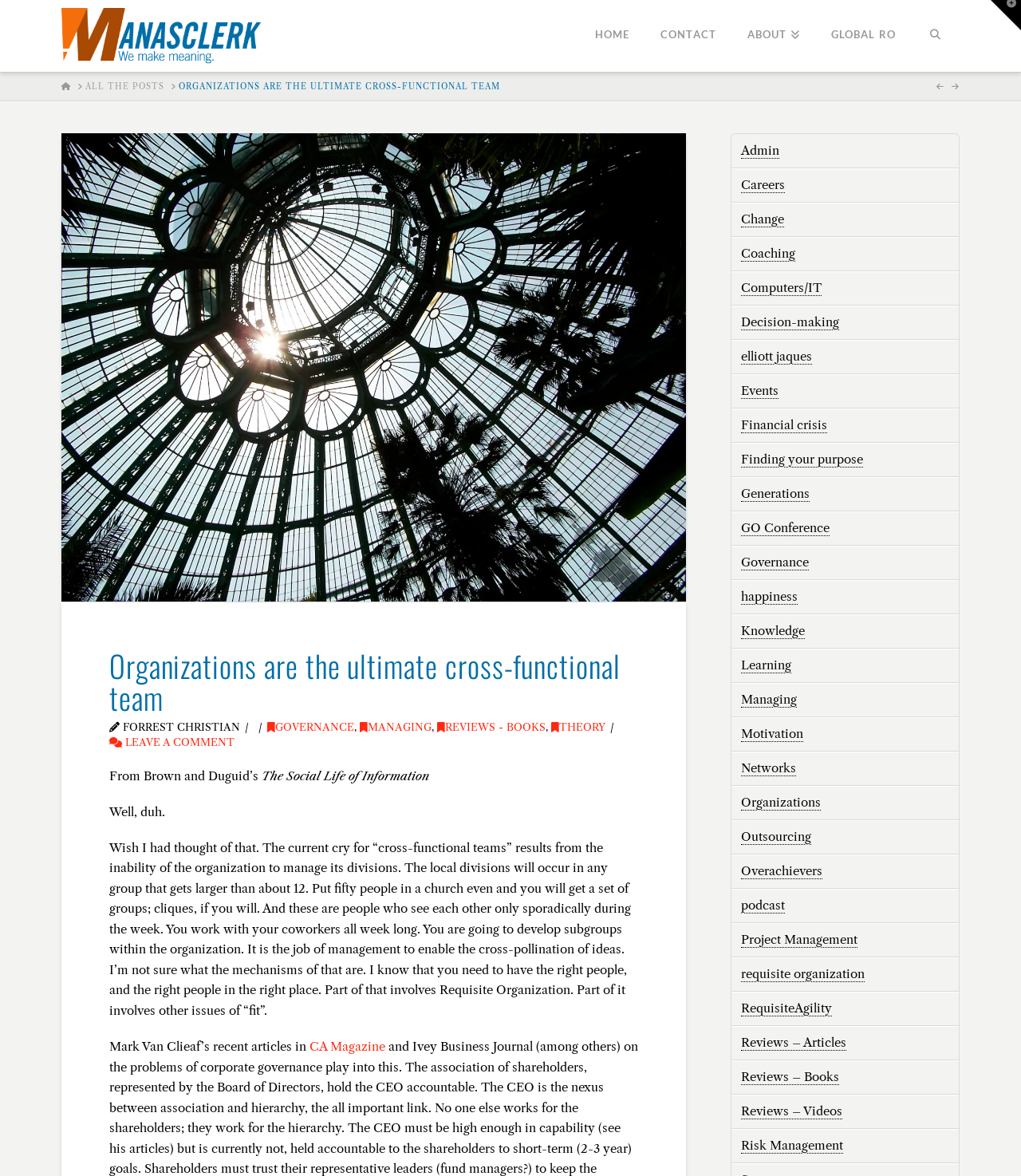Determine the primary headline of the webpage.

Organizations are the ultimate cross-functional team